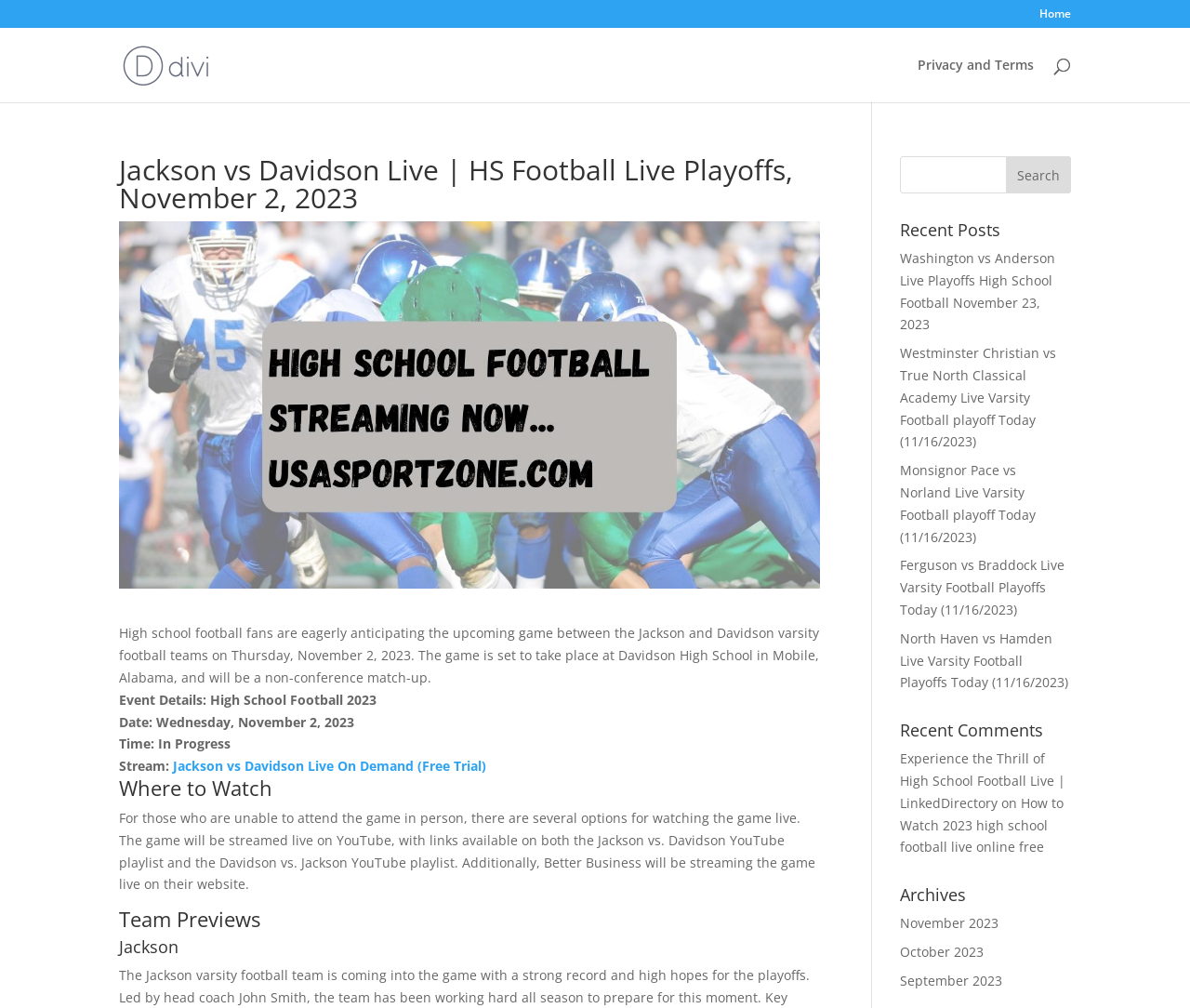Locate the bounding box coordinates of the clickable region necessary to complete the following instruction: "Click on Jackson vs Davidson Live". Provide the coordinates in the format of four float numbers between 0 and 1, i.e., [left, top, right, bottom].

[0.145, 0.751, 0.28, 0.769]